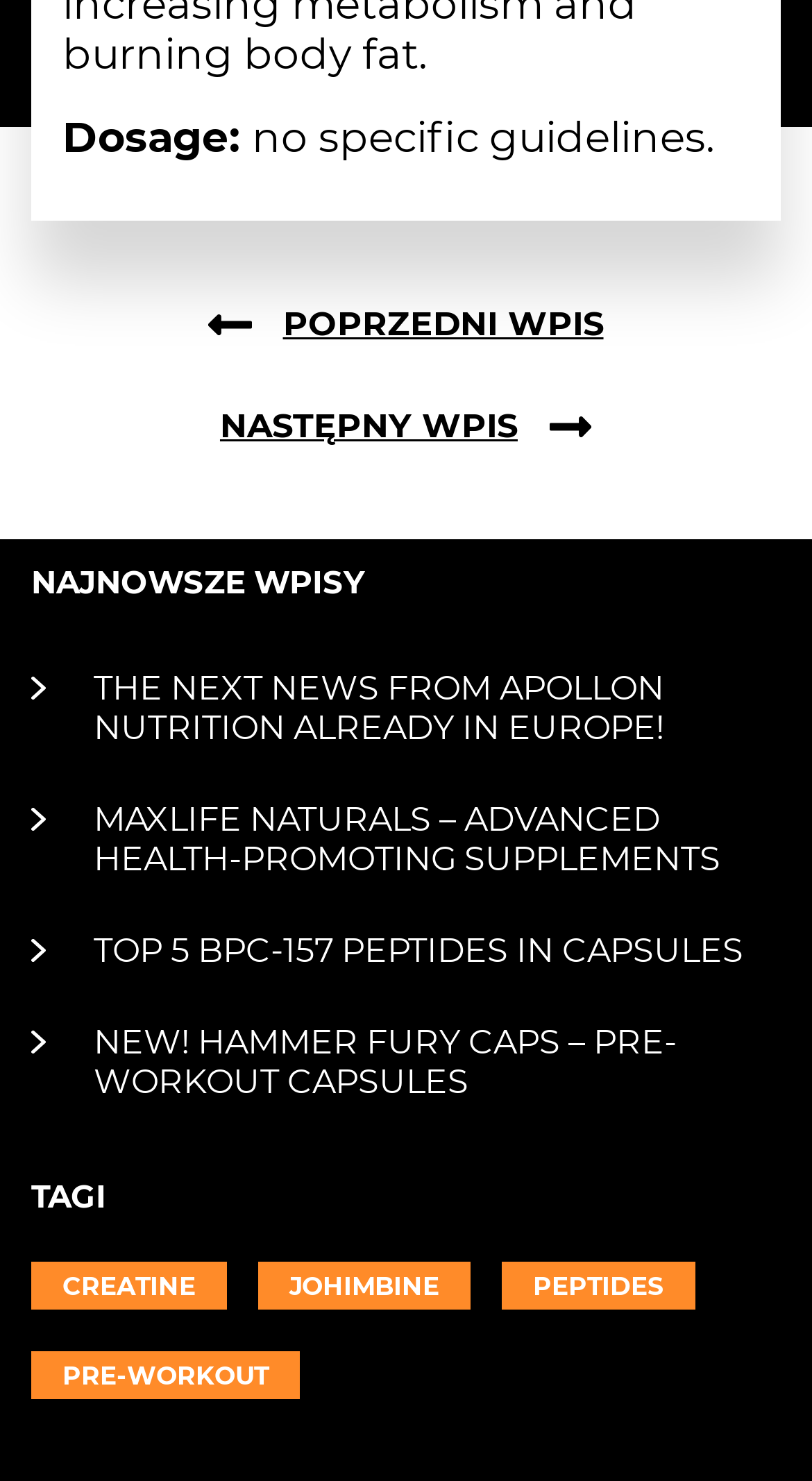Respond to the following query with just one word or a short phrase: 
How many tags are listed on the webpage?

4